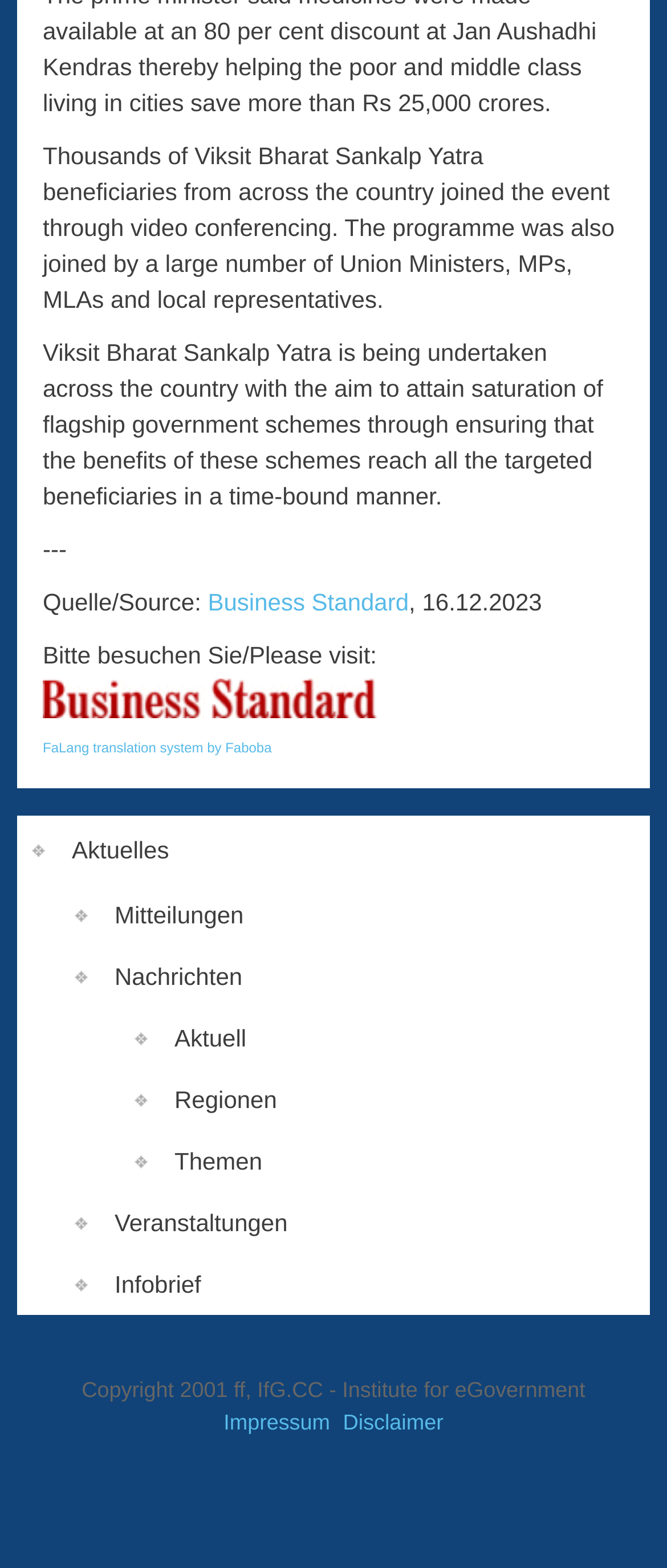Determine the bounding box coordinates of the UI element described by: "Business Standard".

[0.312, 0.375, 0.613, 0.393]